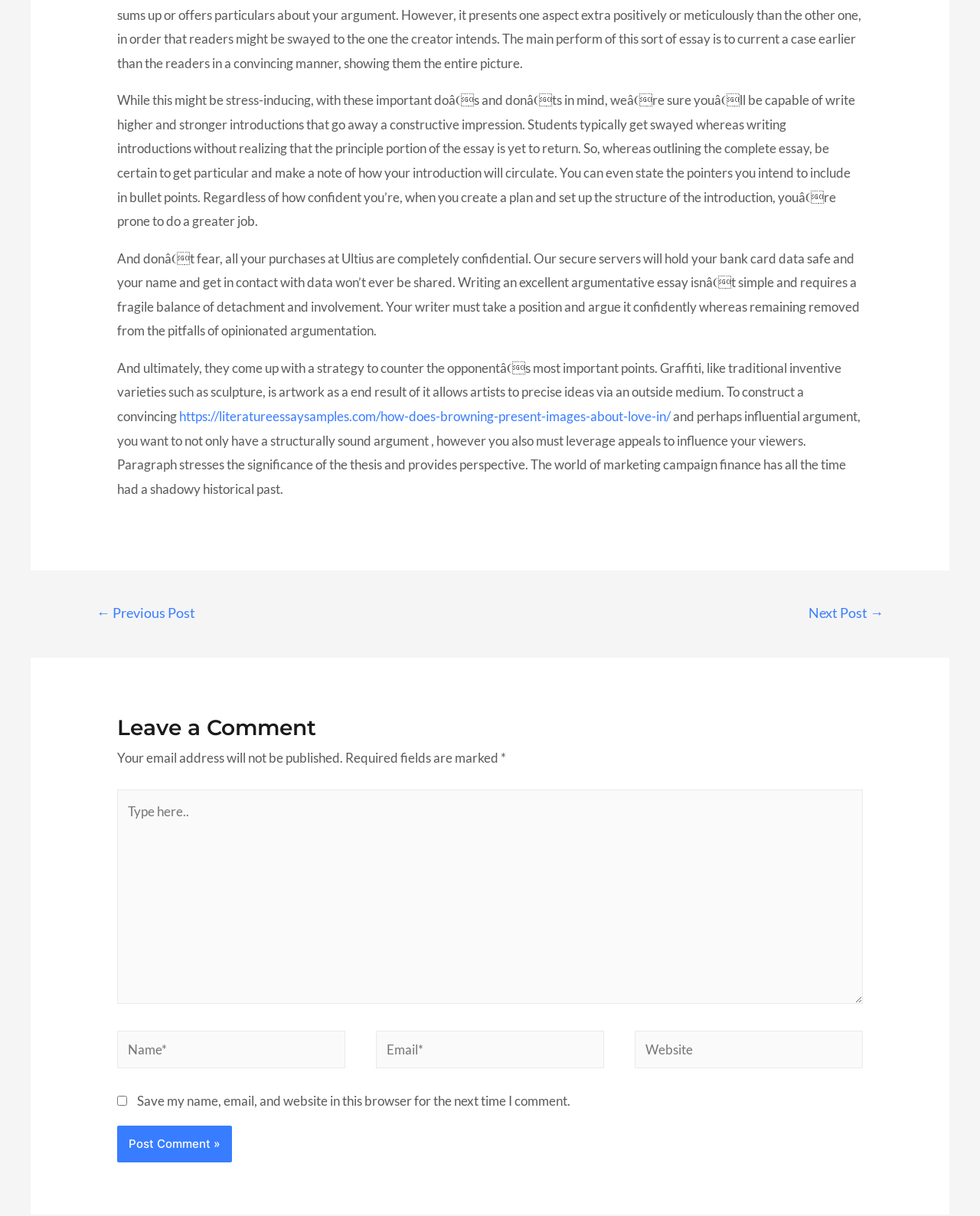Please identify the bounding box coordinates of the element that needs to be clicked to execute the following command: "Click the 'Next Post →' link". Provide the bounding box using four float numbers between 0 and 1, formatted as [left, top, right, bottom].

[0.804, 0.492, 0.923, 0.518]